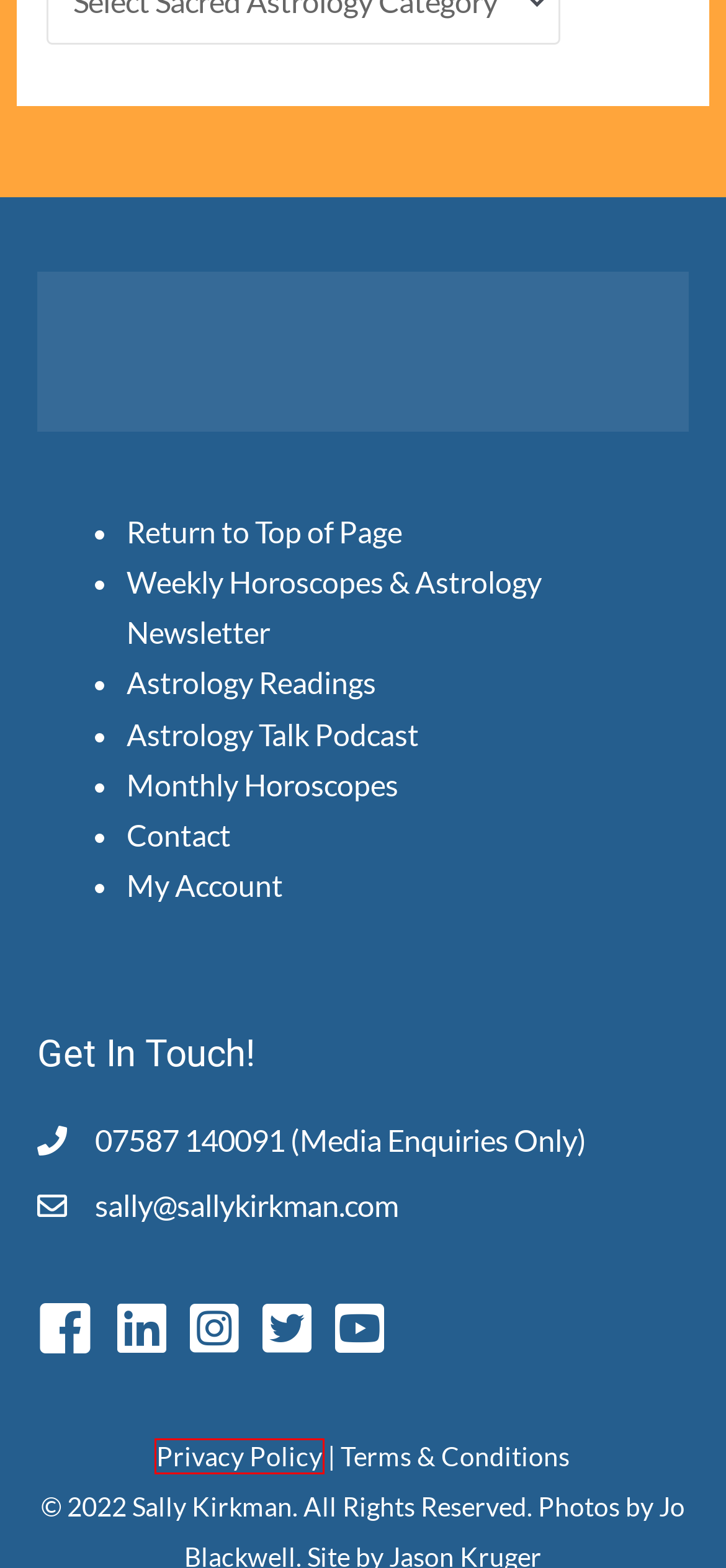Examine the screenshot of the webpage, noting the red bounding box around a UI element. Pick the webpage description that best matches the new page after the element in the red bounding box is clicked. Here are the candidates:
A. My account - Sally Kirkman
B. Monthly Horoscopes by Sally Kirkman
C. Scorpio Your Year Ahead 2017 - Sally Kirkman
D. Weekly Horoscopes UK - Sally Kirkman
E. Privacy Policy - Sally Kirkman
F. Terms & Conditions - Sally Kirkman
G. Astrology Podcast - Sally Kirkman & Christina Rodenbeck
H. Astrology Readings - Sally Kirkman

E